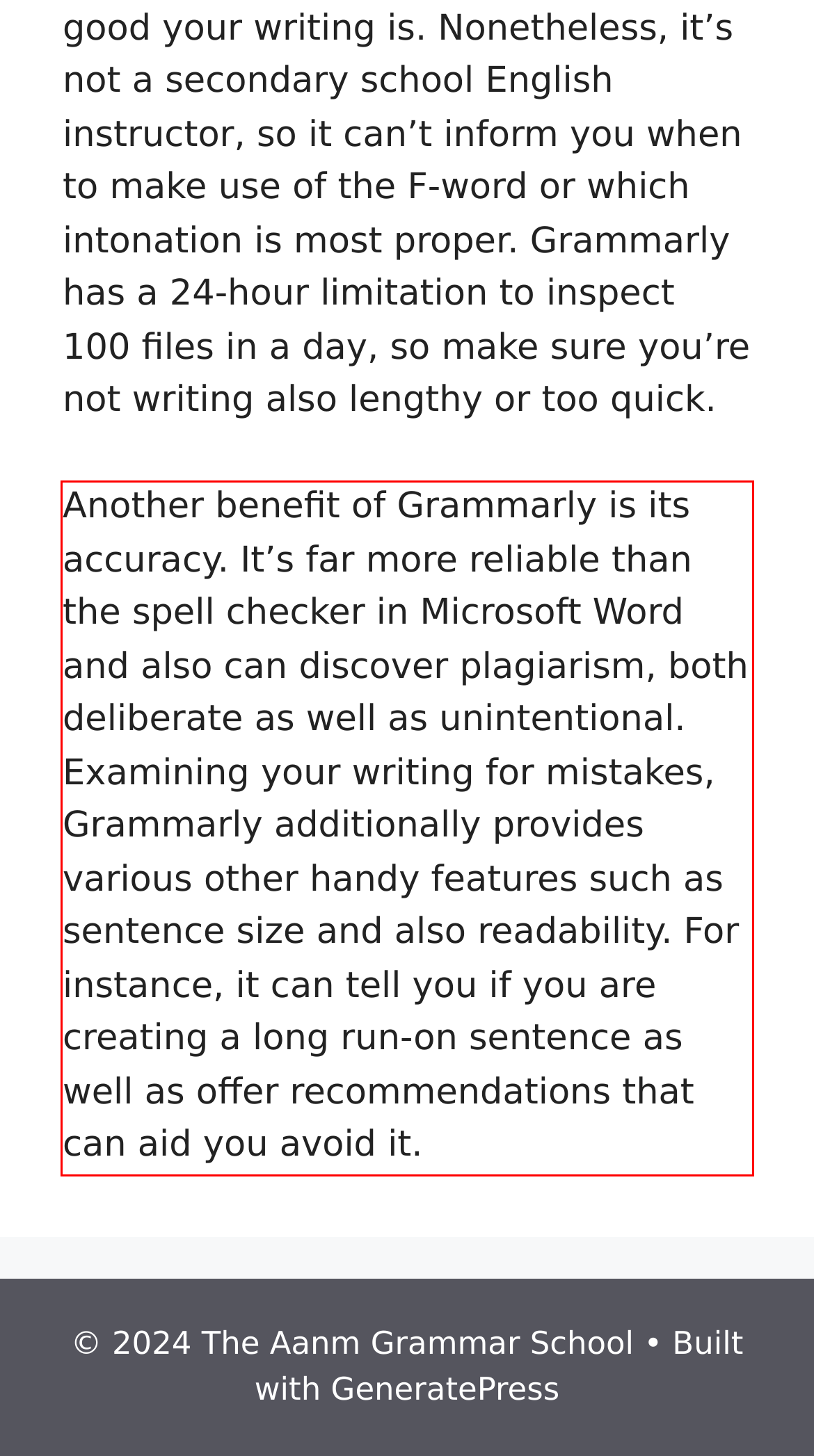Analyze the screenshot of the webpage that features a red bounding box and recognize the text content enclosed within this red bounding box.

Another benefit of Grammarly is its accuracy. It’s far more reliable than the spell checker in Microsoft Word and also can discover plagiarism, both deliberate as well as unintentional. Examining your writing for mistakes, Grammarly additionally provides various other handy features such as sentence size and also readability. For instance, it can tell you if you are creating a long run-on sentence as well as offer recommendations that can aid you avoid it.